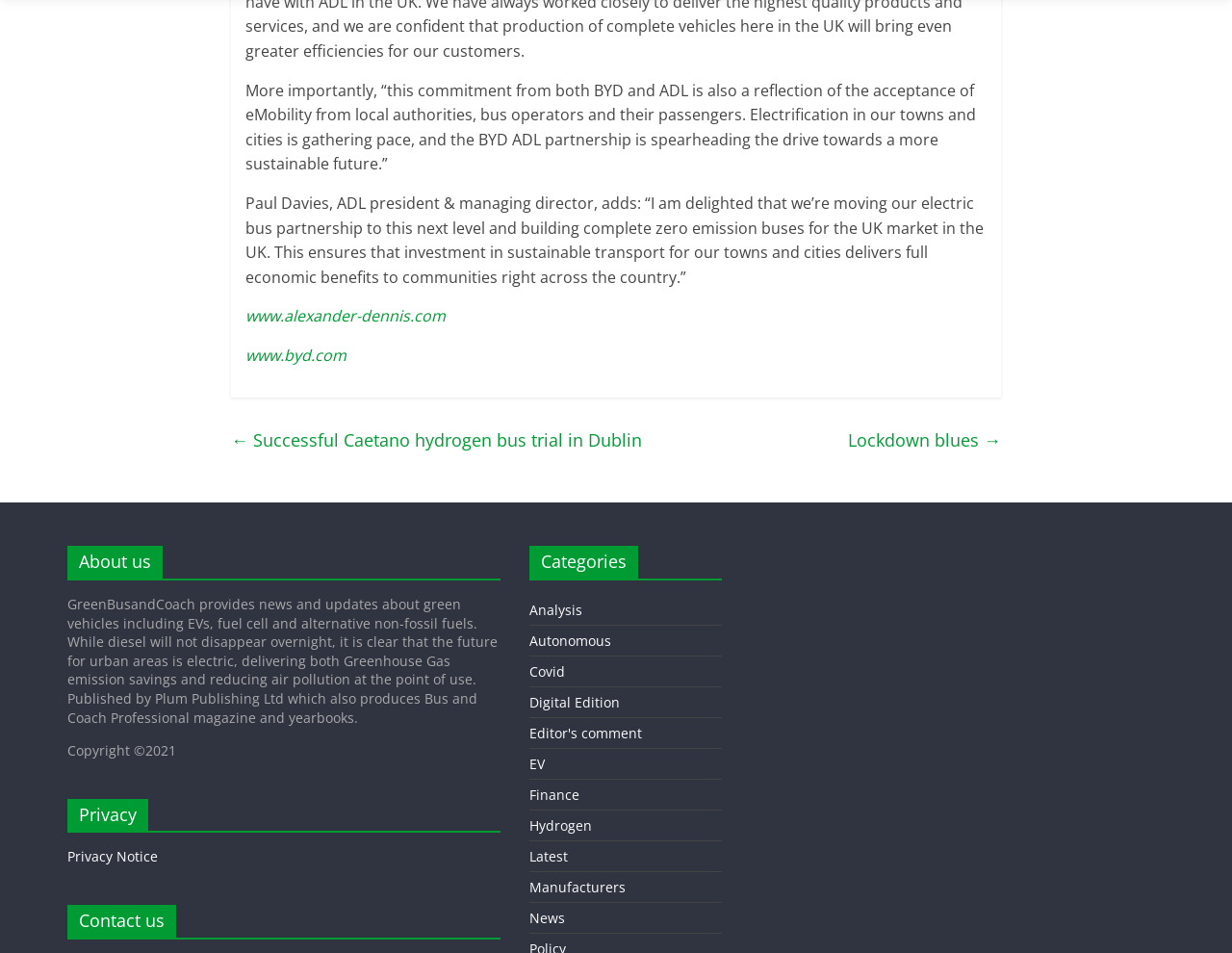Identify the bounding box coordinates of the element that should be clicked to fulfill this task: "View the privacy notice". The coordinates should be provided as four float numbers between 0 and 1, i.e., [left, top, right, bottom].

[0.055, 0.889, 0.128, 0.908]